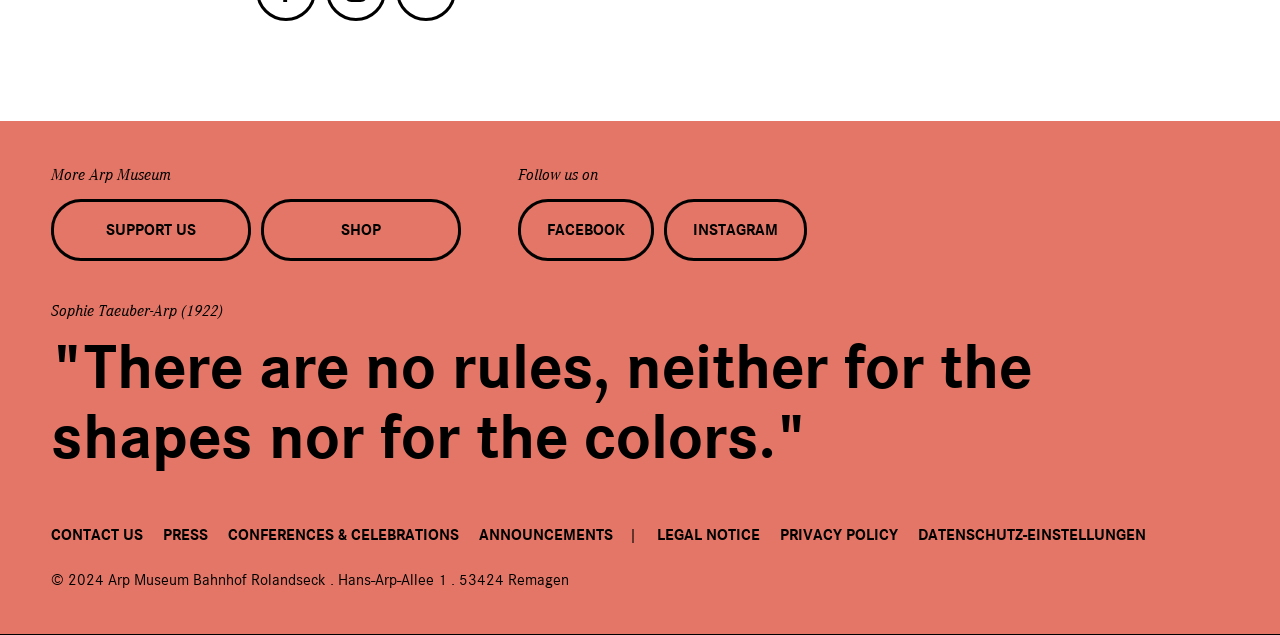Please specify the bounding box coordinates of the area that should be clicked to accomplish the following instruction: "Read the quote by Sophie Taeuber-Arp". The coordinates should consist of four float numbers between 0 and 1, i.e., [left, top, right, bottom].

[0.04, 0.476, 0.174, 0.503]